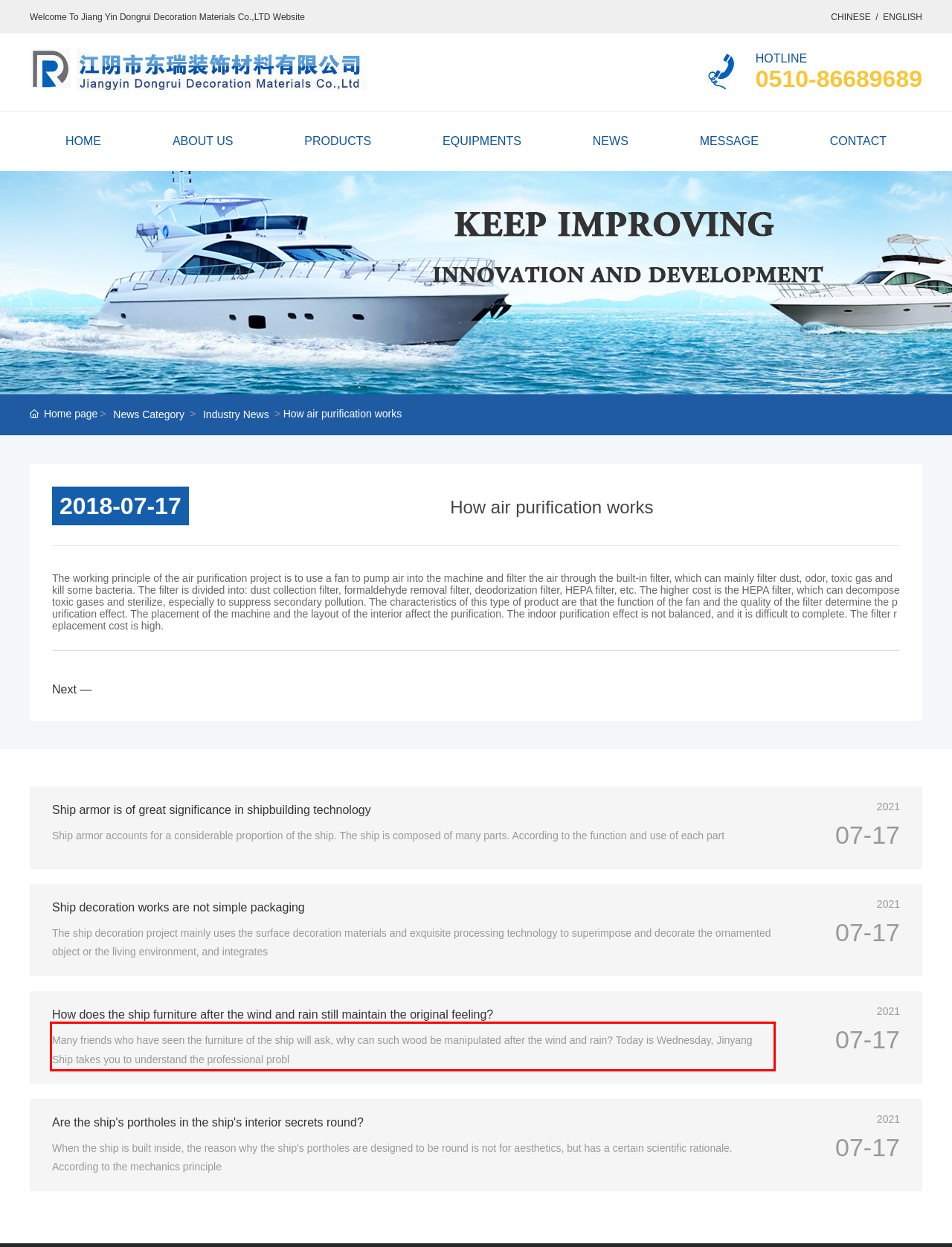Please analyze the provided webpage screenshot and perform OCR to extract the text content from the red rectangle bounding box.

Many friends who have seen the furniture of the ship will ask, why can such wood be manipulated after the wind and rain? Today is Wednesday, Jinyang Ship takes you to understand the professional probl